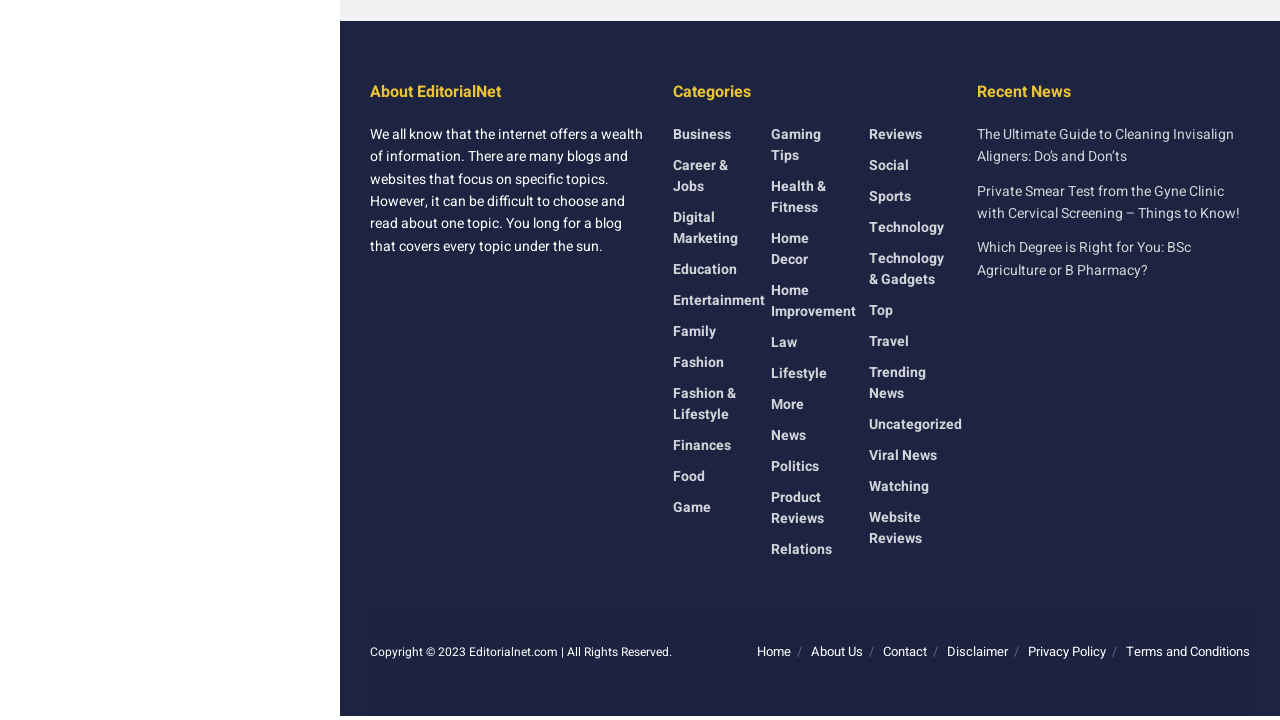What year is the copyright reserved for?
Please give a detailed and elaborate explanation in response to the question.

The copyright is reserved for the year 2023, which is indicated by the static text 'Copyright © 2023 Editorialnet.com | All Rights Reserved.' at the bottom of the page.